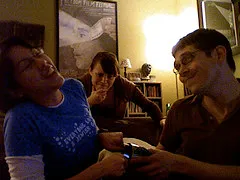Compose an extensive description of the image.

In a cozy, warmly lit room, three friends are captured in a light-hearted moment, each displaying playful expressions as they engage in a humorous activity. One woman on the left, wearing a blue t-shirt, is animatedly swinging her arms, possibly in frustration or excitement, as she interacts with the others. The man on the right, with glasses and a playful smirk, seems to be holding onto something, looking amused by the situation. In the background, a third friend watches thoughtfully, biting her finger, her attention split between the two. This scene resonates with their earlier attempts to unstick two glasses, adding an element of camaraderie and fun to the playful chaos. The combination of laughter and friendship creates a lighthearted atmosphere, perfectly bonding them over the quirky mishap.